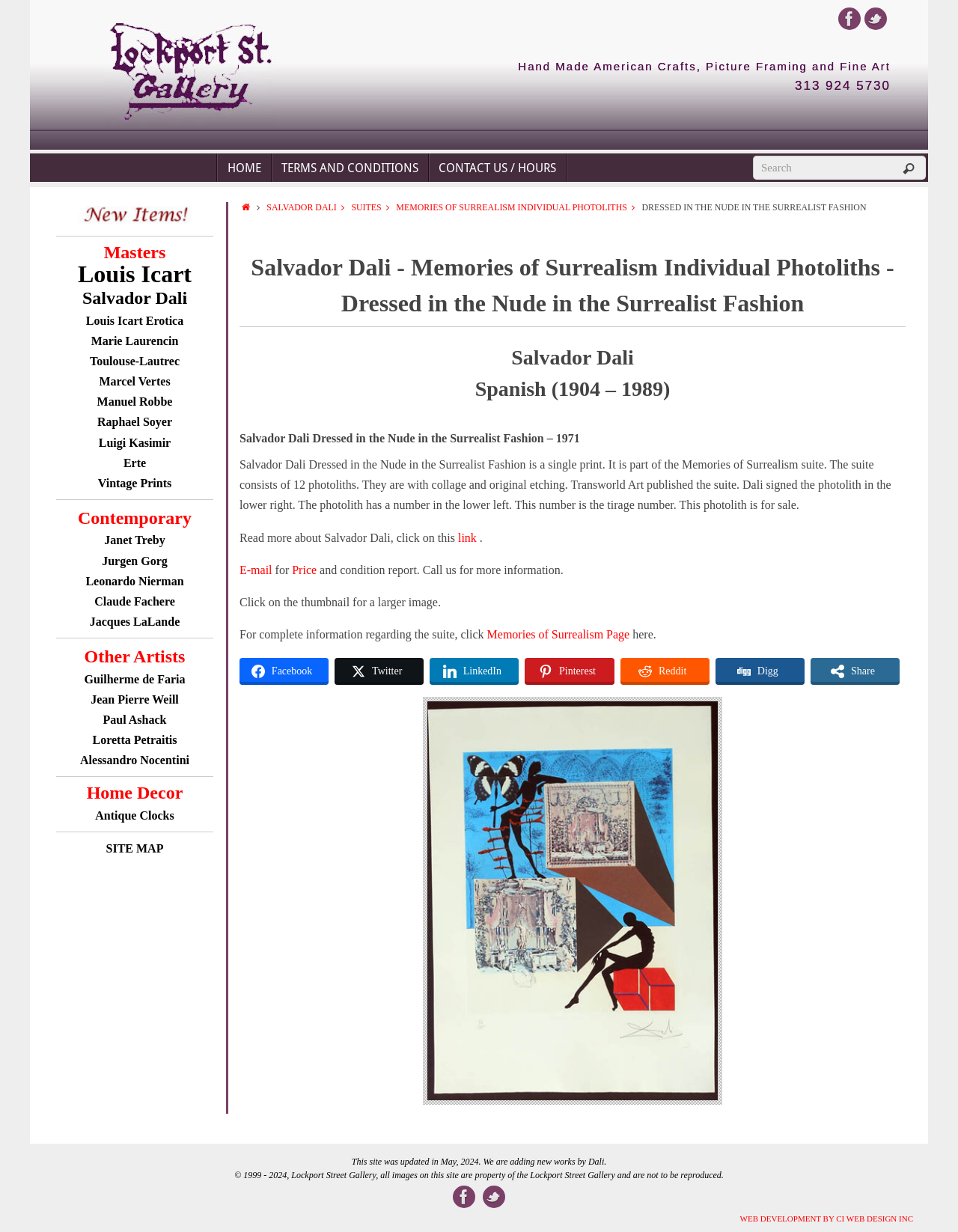Indicate the bounding box coordinates of the element that must be clicked to execute the instruction: "Click on HOME". The coordinates should be given as four float numbers between 0 and 1, i.e., [left, top, right, bottom].

[0.227, 0.125, 0.283, 0.148]